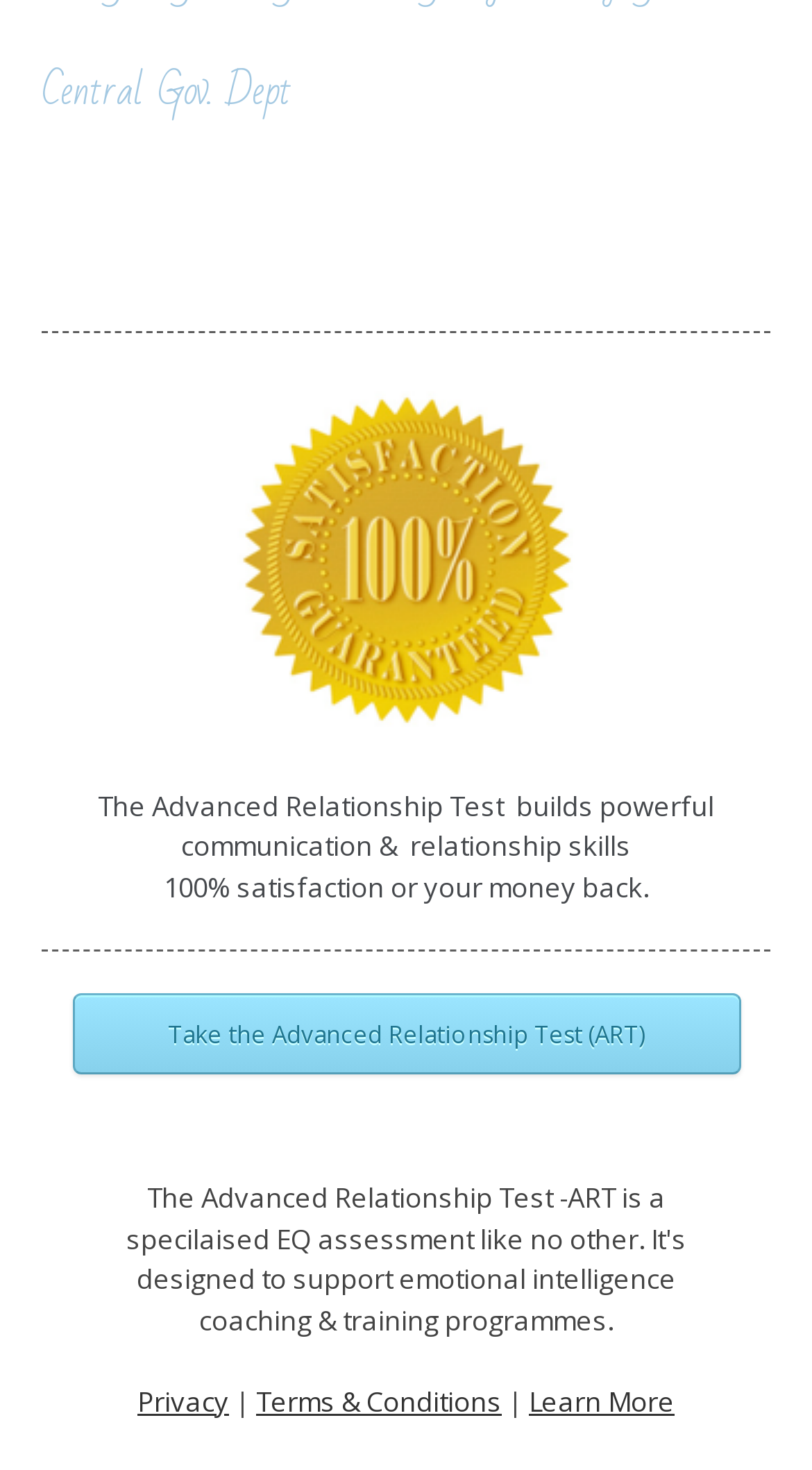Ascertain the bounding box coordinates for the UI element detailed here: "Terms & Conditions". The coordinates should be provided as [left, top, right, bottom] with each value being a float between 0 and 1.

[0.315, 0.94, 0.618, 0.966]